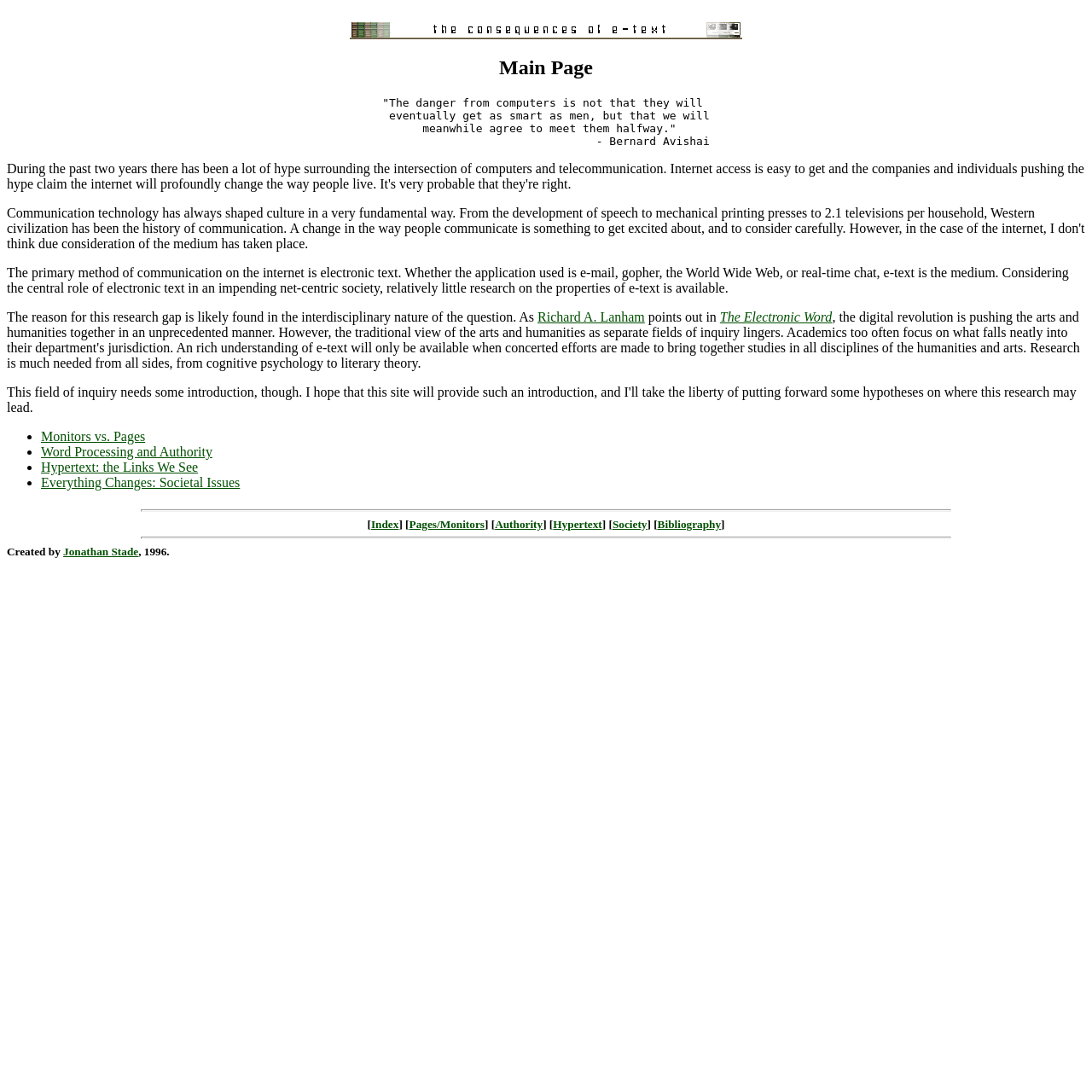Please specify the bounding box coordinates of the element that should be clicked to execute the given instruction: 'Leave a comment'. Ensure the coordinates are four float numbers between 0 and 1, expressed as [left, top, right, bottom].

None